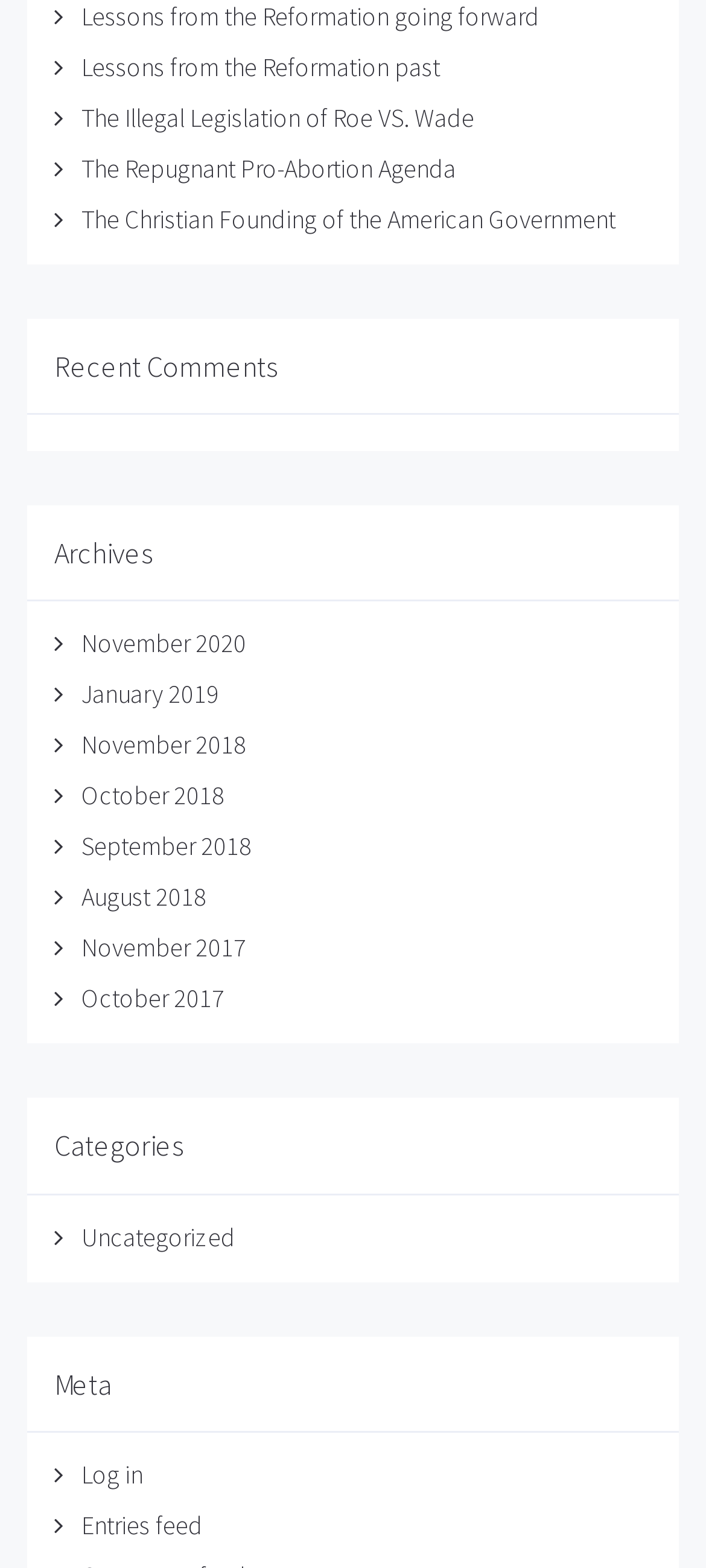Please determine the bounding box coordinates of the section I need to click to accomplish this instruction: "Read about the best ways to download YouTube movies for free".

None